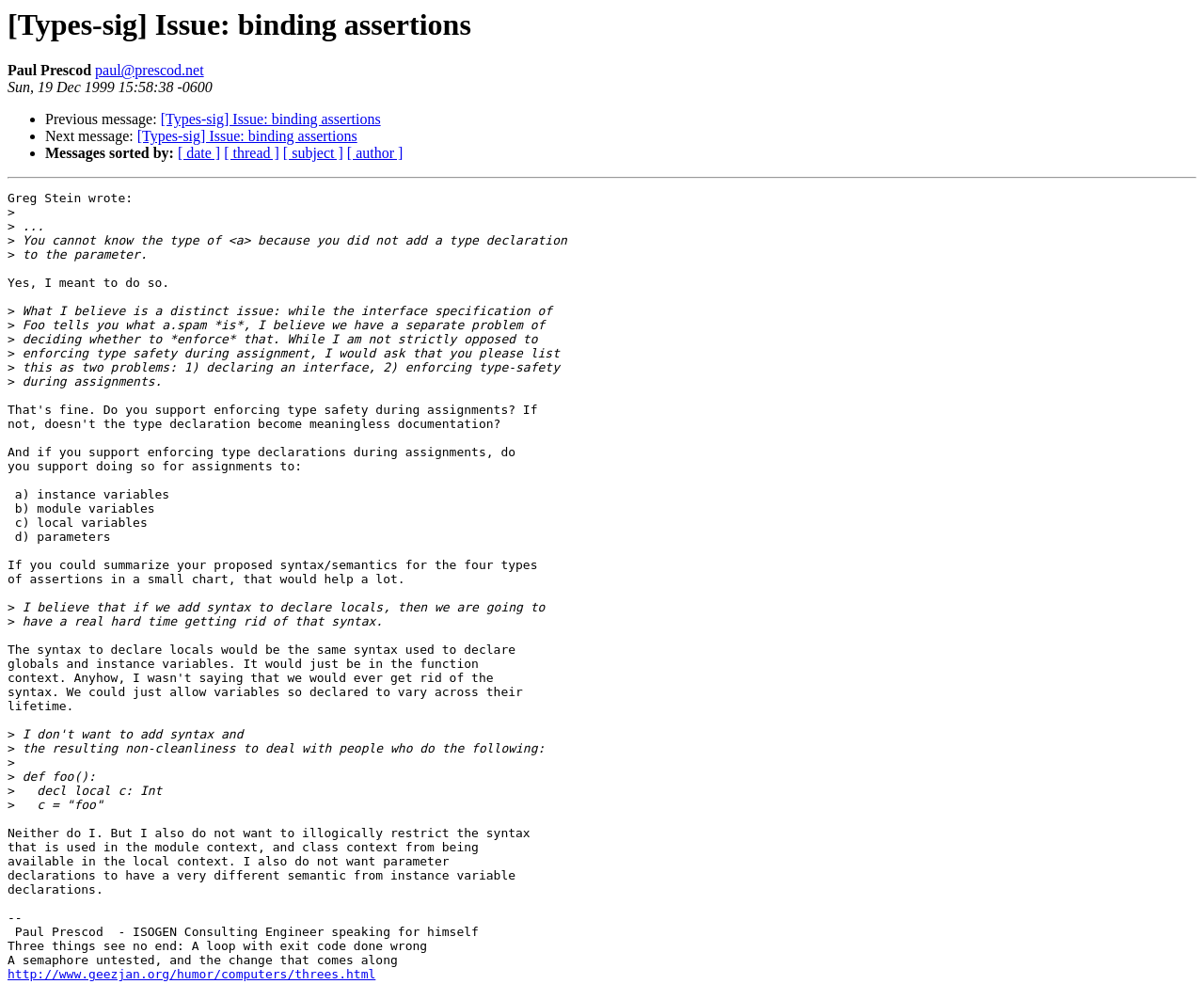Identify the bounding box coordinates of the section that should be clicked to achieve the task described: "Sort messages by date".

[0.148, 0.148, 0.183, 0.164]